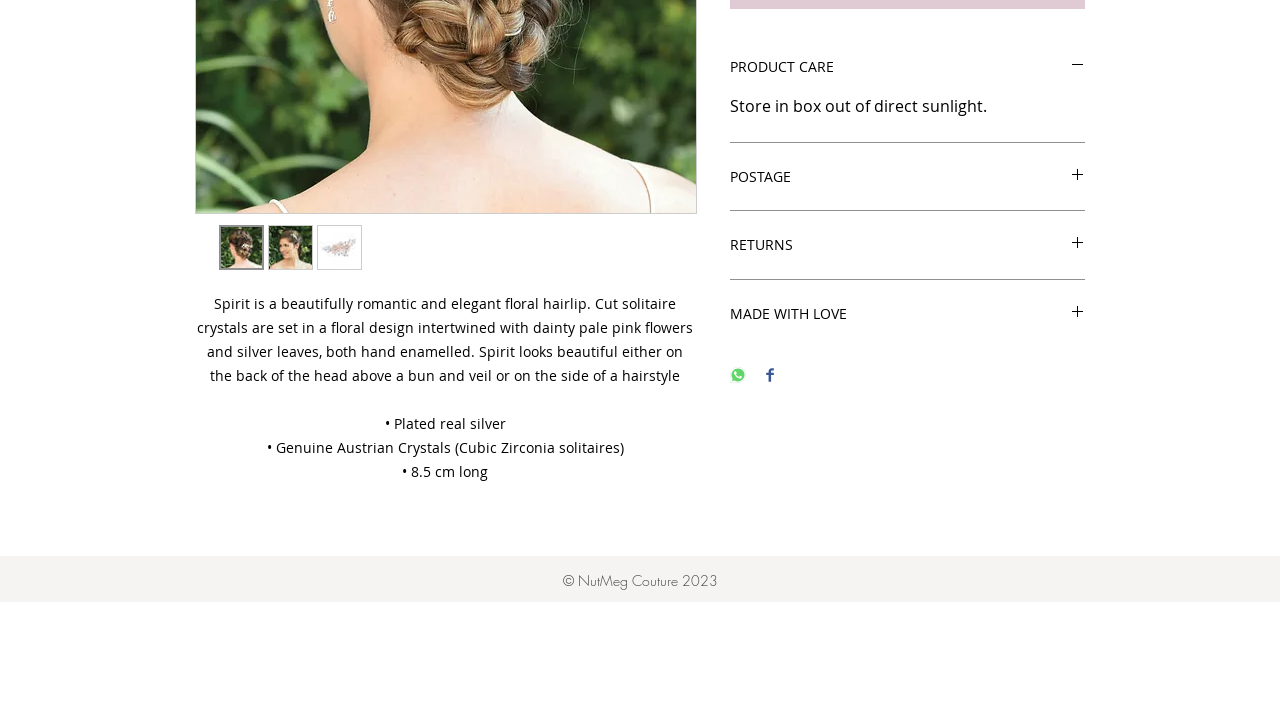Given the description RETURNS, predict the bounding box coordinates of the UI element. Ensure the coordinates are in the format (top-left x, top-left y, bottom-right x, bottom-right y) and all values are between 0 and 1.

[0.57, 0.335, 0.848, 0.363]